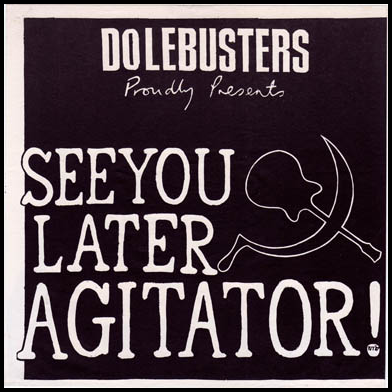What is the size of the paper sleeve?
Using the image provided, answer with just one word or phrase.

7"